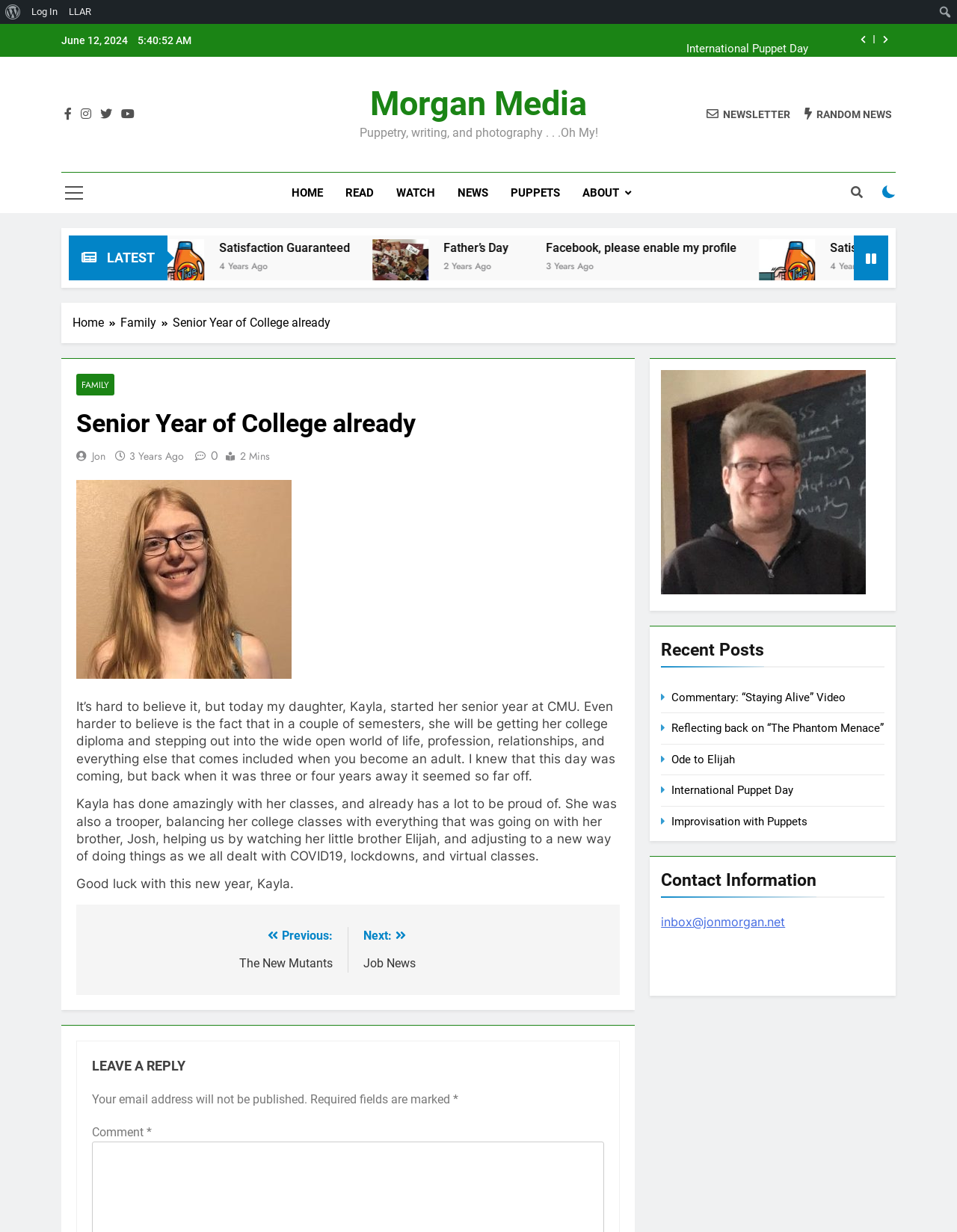Find the bounding box coordinates of the element's region that should be clicked in order to follow the given instruction: "Click on 'International Puppet Day'". The coordinates should consist of four float numbers between 0 and 1, i.e., [left, top, right, bottom].

[0.326, 0.027, 0.845, 0.038]